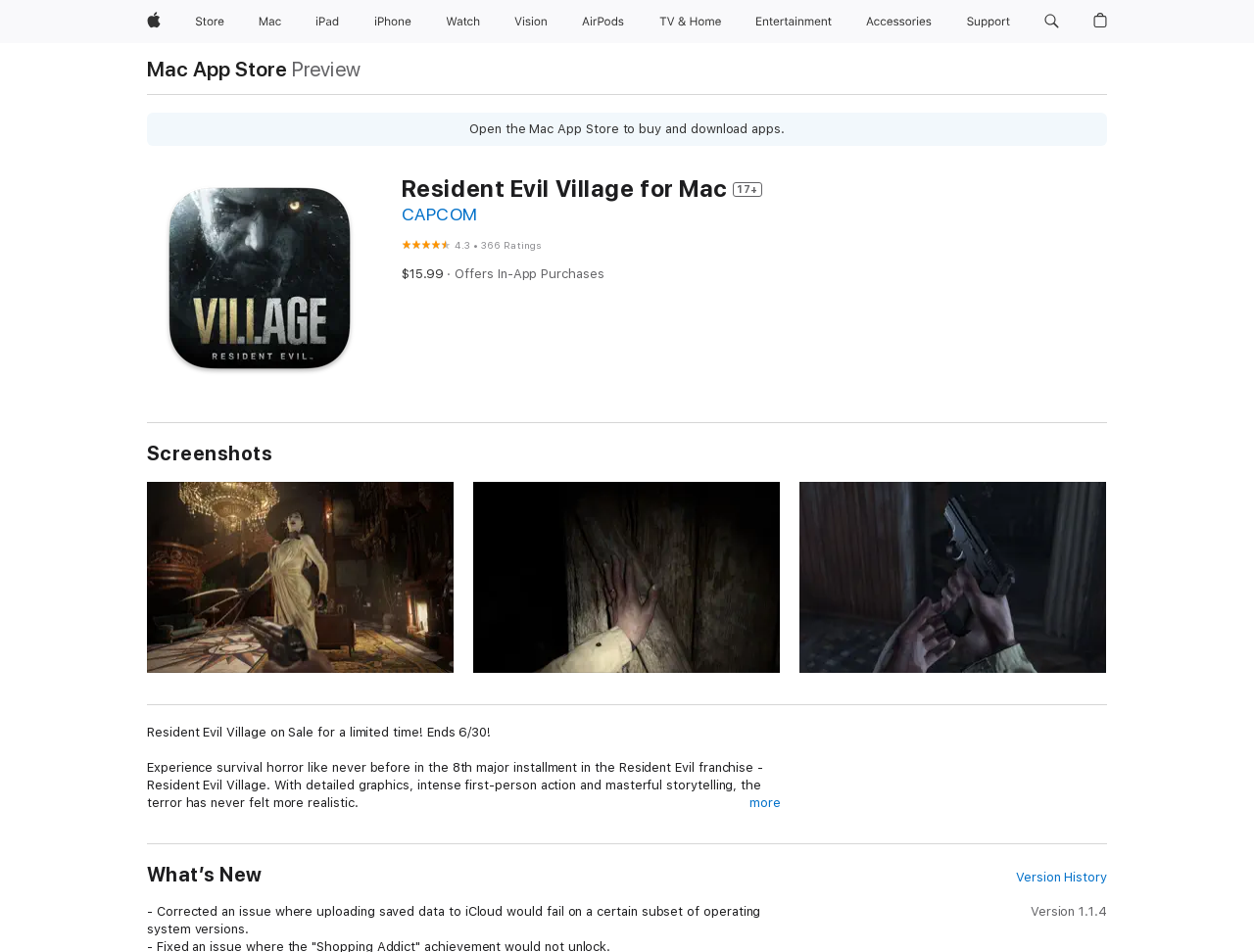What is the name of the game?
Based on the image, answer the question in a detailed manner.

The name of the game can be found in the heading 'Resident Evil Village for Mac 17+' which is a child element of the HeaderAsNonLandmark element.